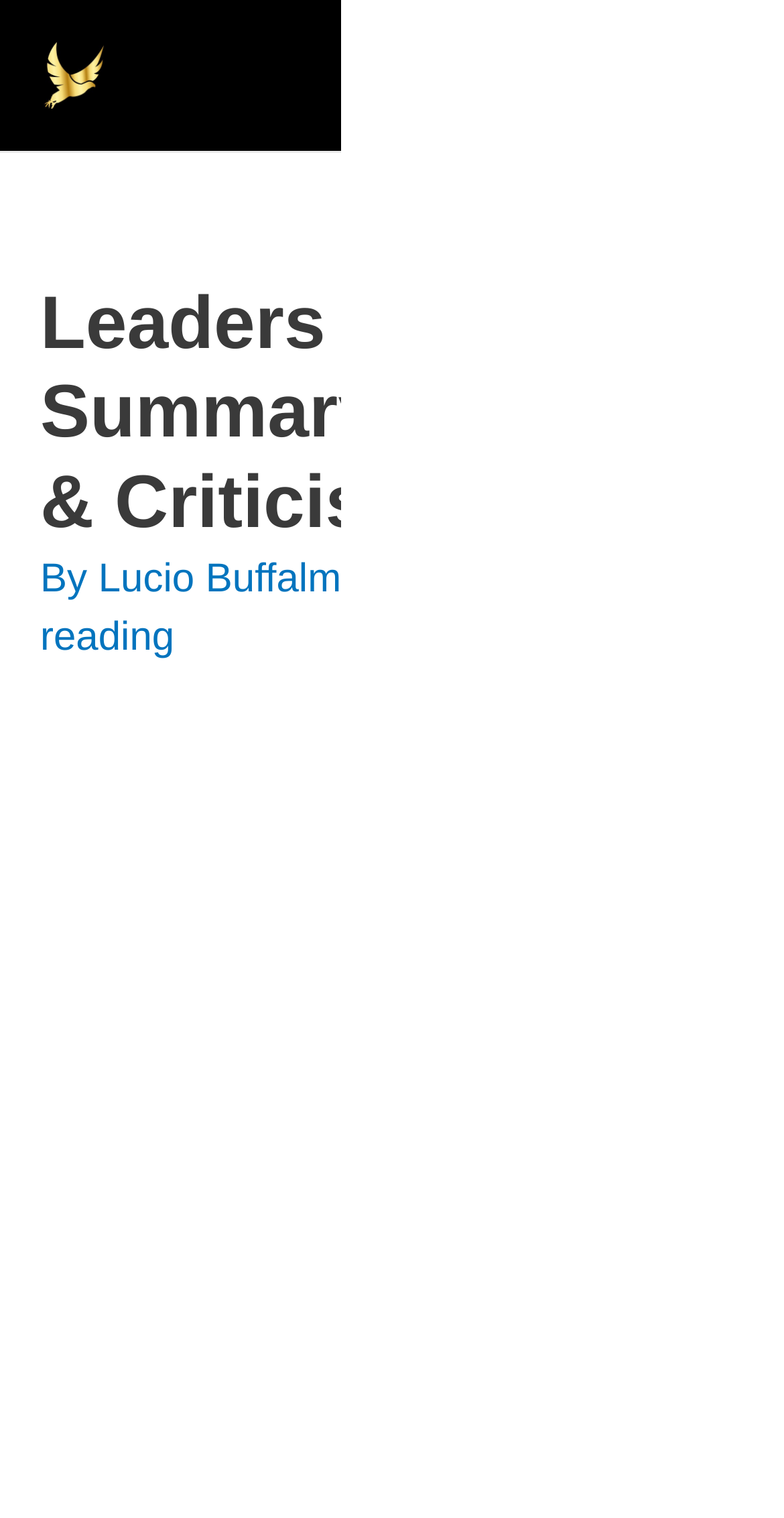Please answer the following question using a single word or phrase: 
What is the main idea of the book according to Simon Sinek?

Leadership is about taking care of people